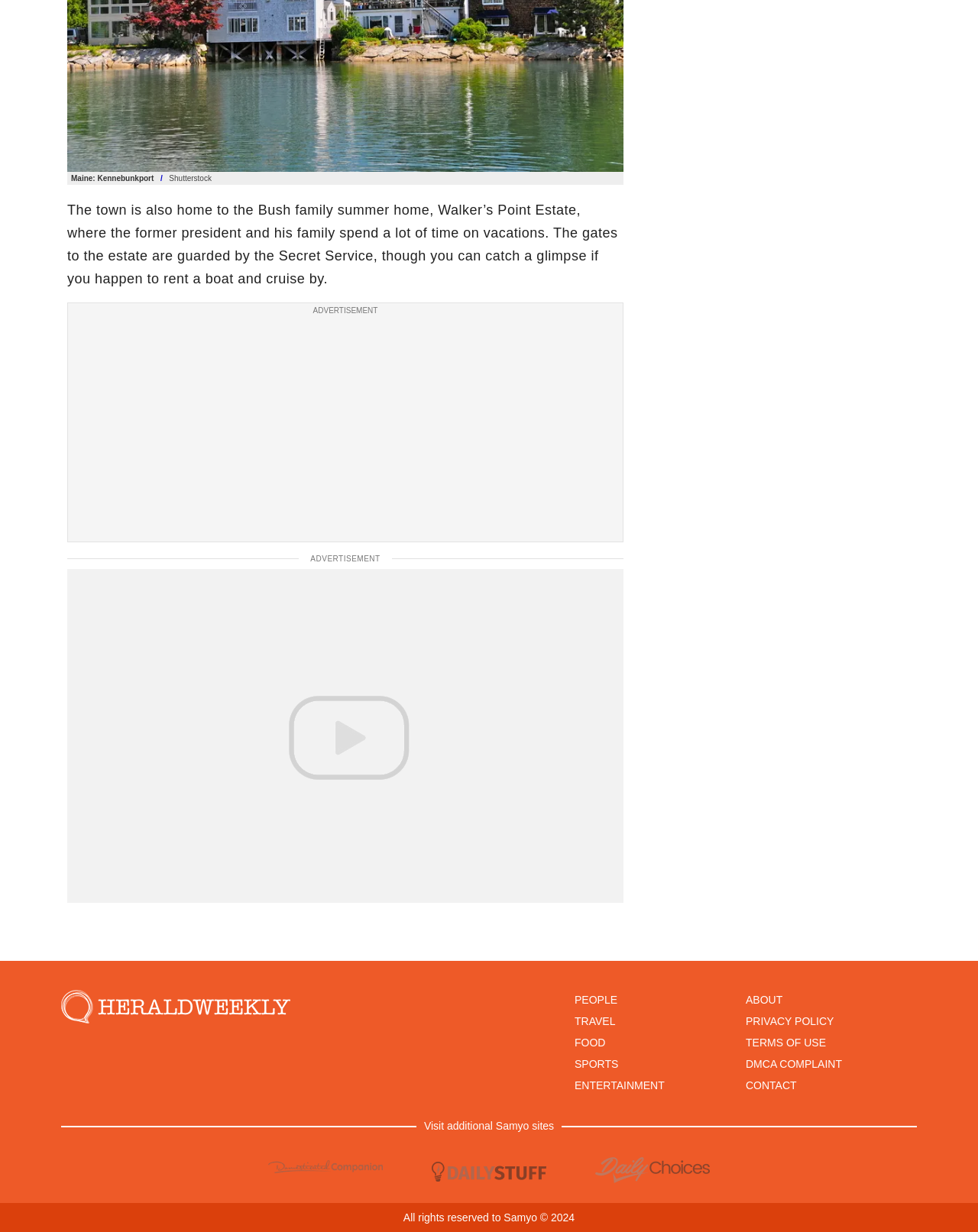Find the bounding box coordinates for the area that must be clicked to perform this action: "Click on the 'PEOPLE' link".

[0.588, 0.806, 0.631, 0.816]